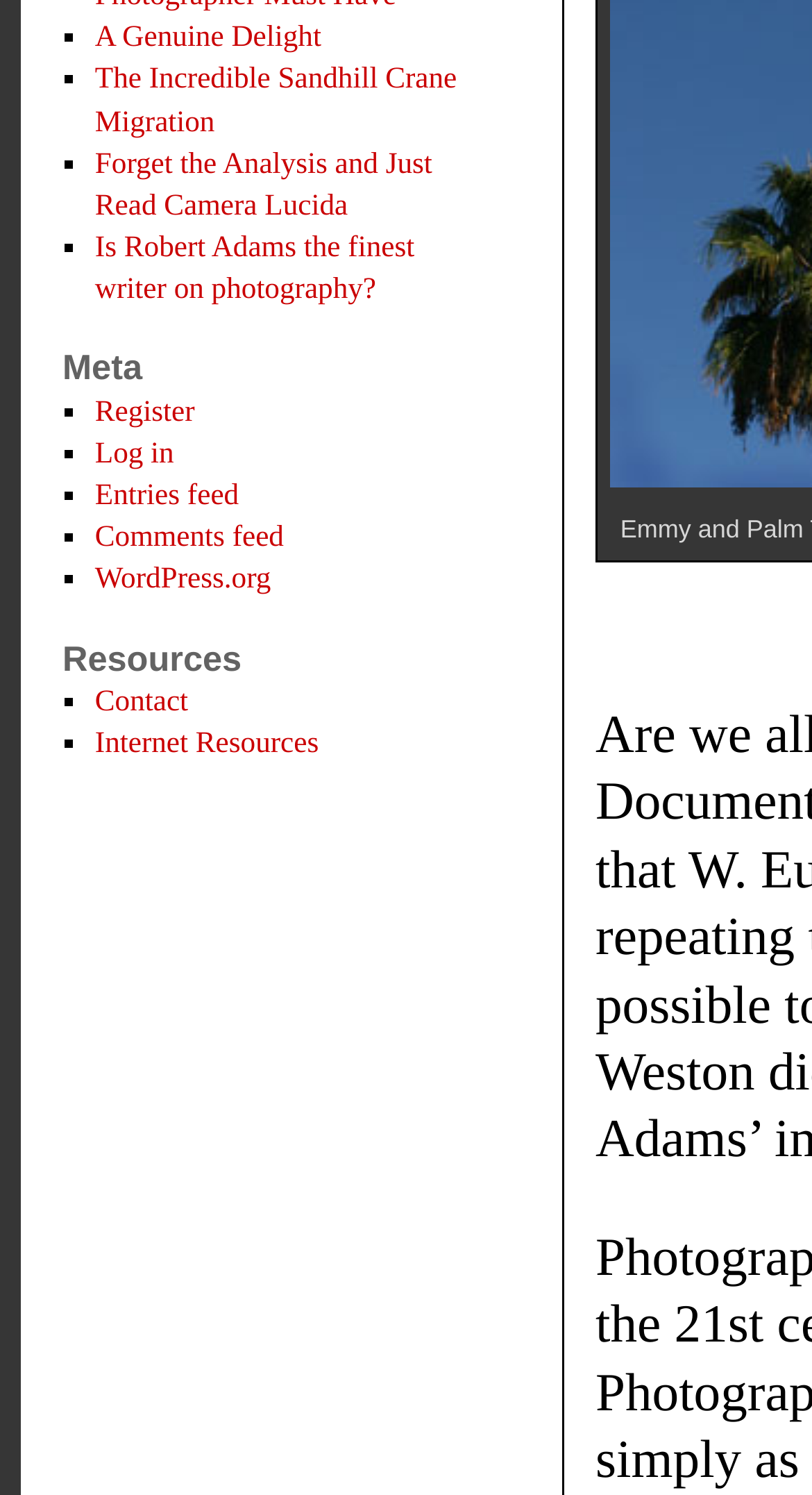Mark the bounding box of the element that matches the following description: "Log in".

[0.117, 0.291, 0.214, 0.313]